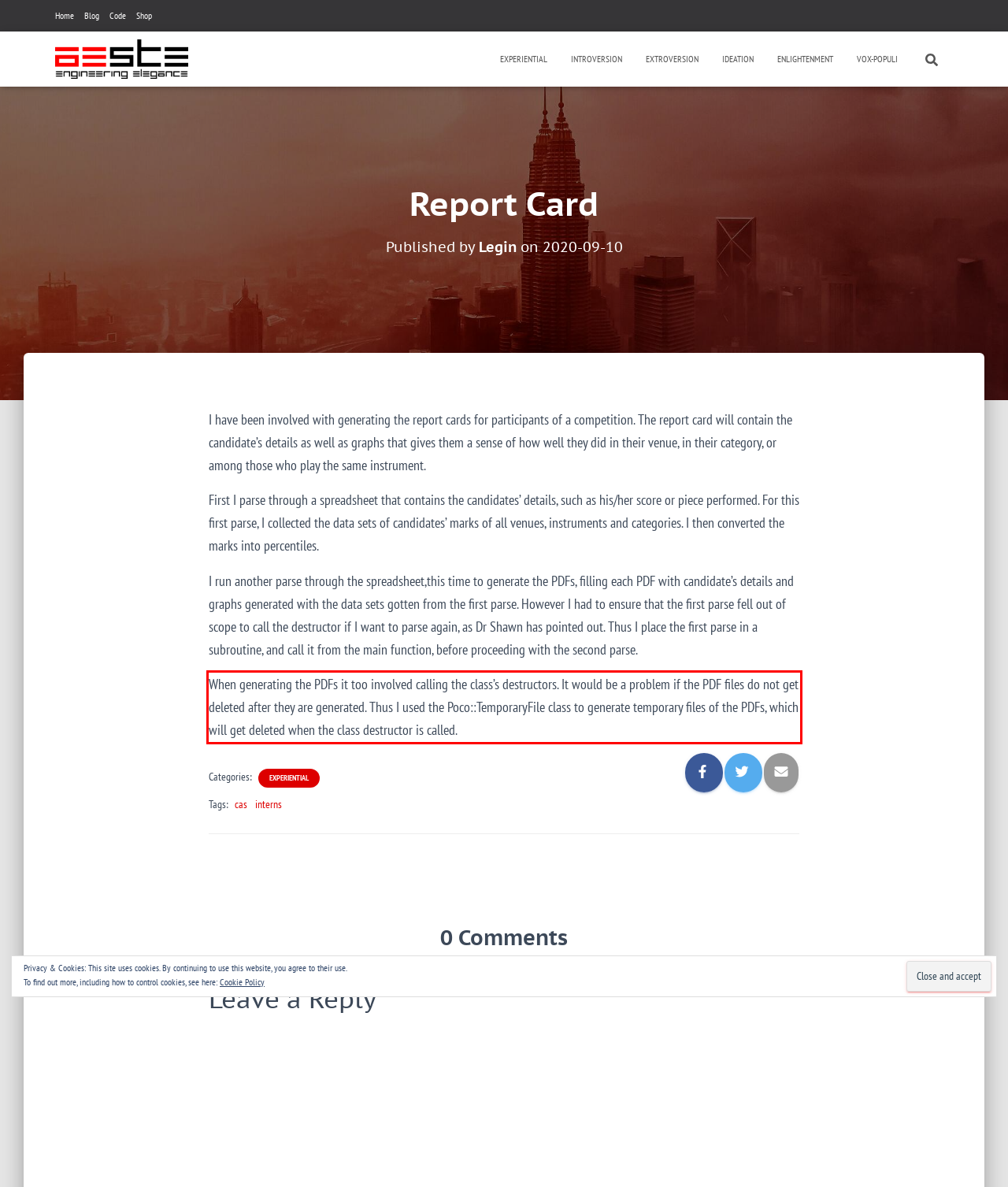Using the provided webpage screenshot, identify and read the text within the red rectangle bounding box.

When generating the PDFs it too involved calling the class’s destructors. It would be a problem if the PDF files do not get deleted after they are generated. Thus I used the Poco::TemporaryFile class to generate temporary files of the PDFs, which will get deleted when the class destructor is called.